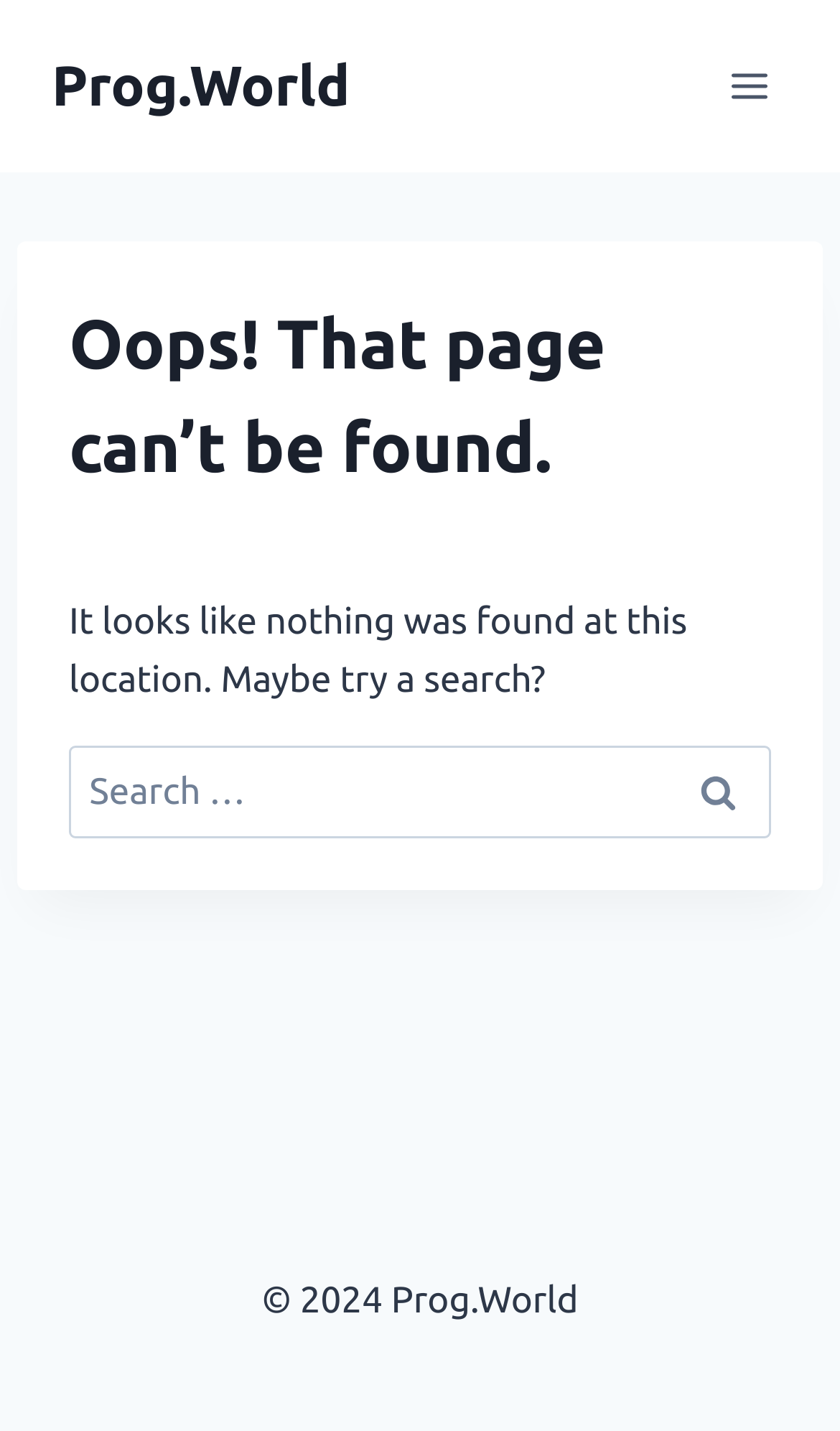Provide the text content of the webpage's main heading.

Oops! That page can’t be found.